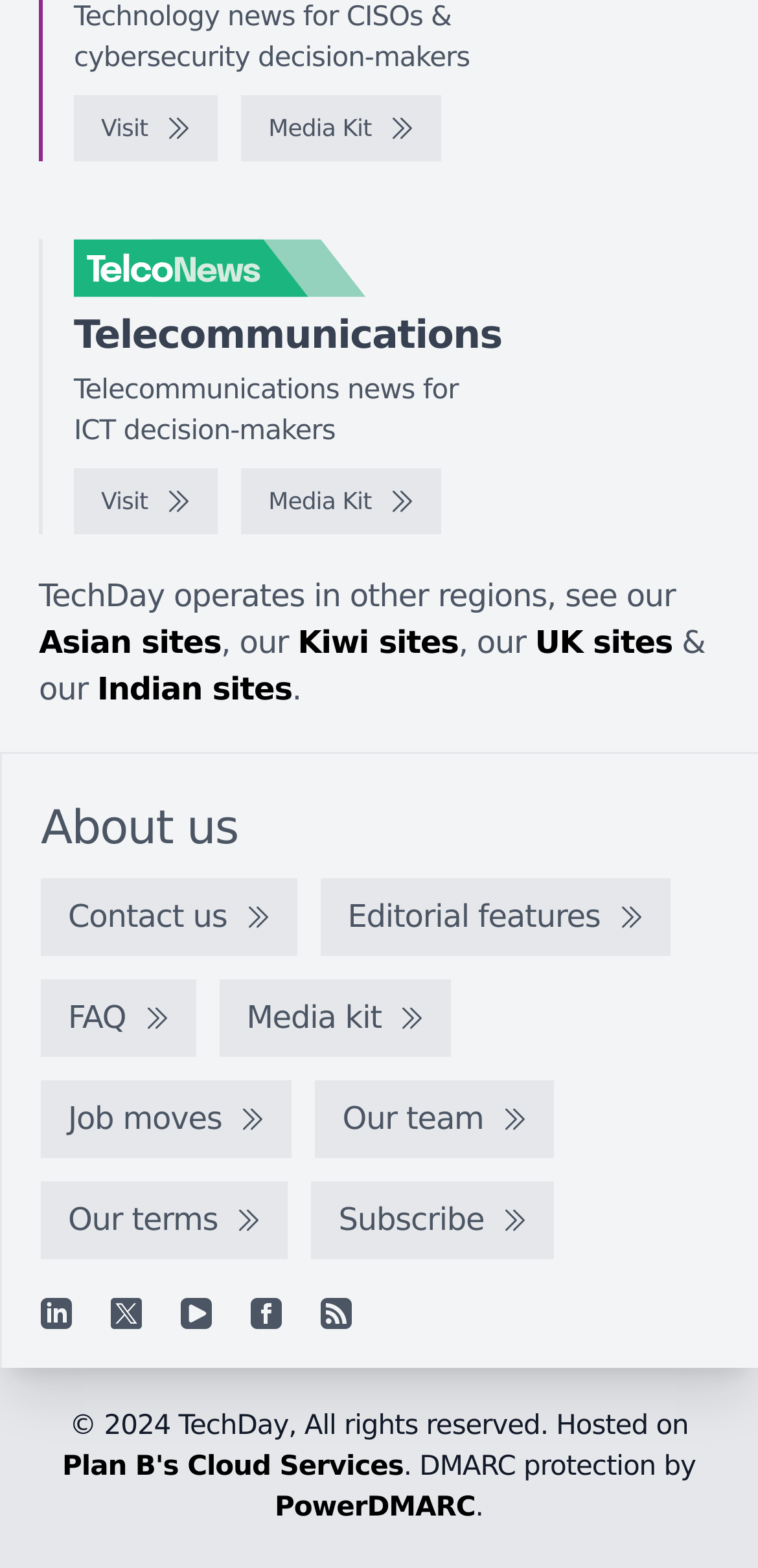Using the description "Indian sites", predict the bounding box of the relevant HTML element.

[0.128, 0.428, 0.385, 0.452]